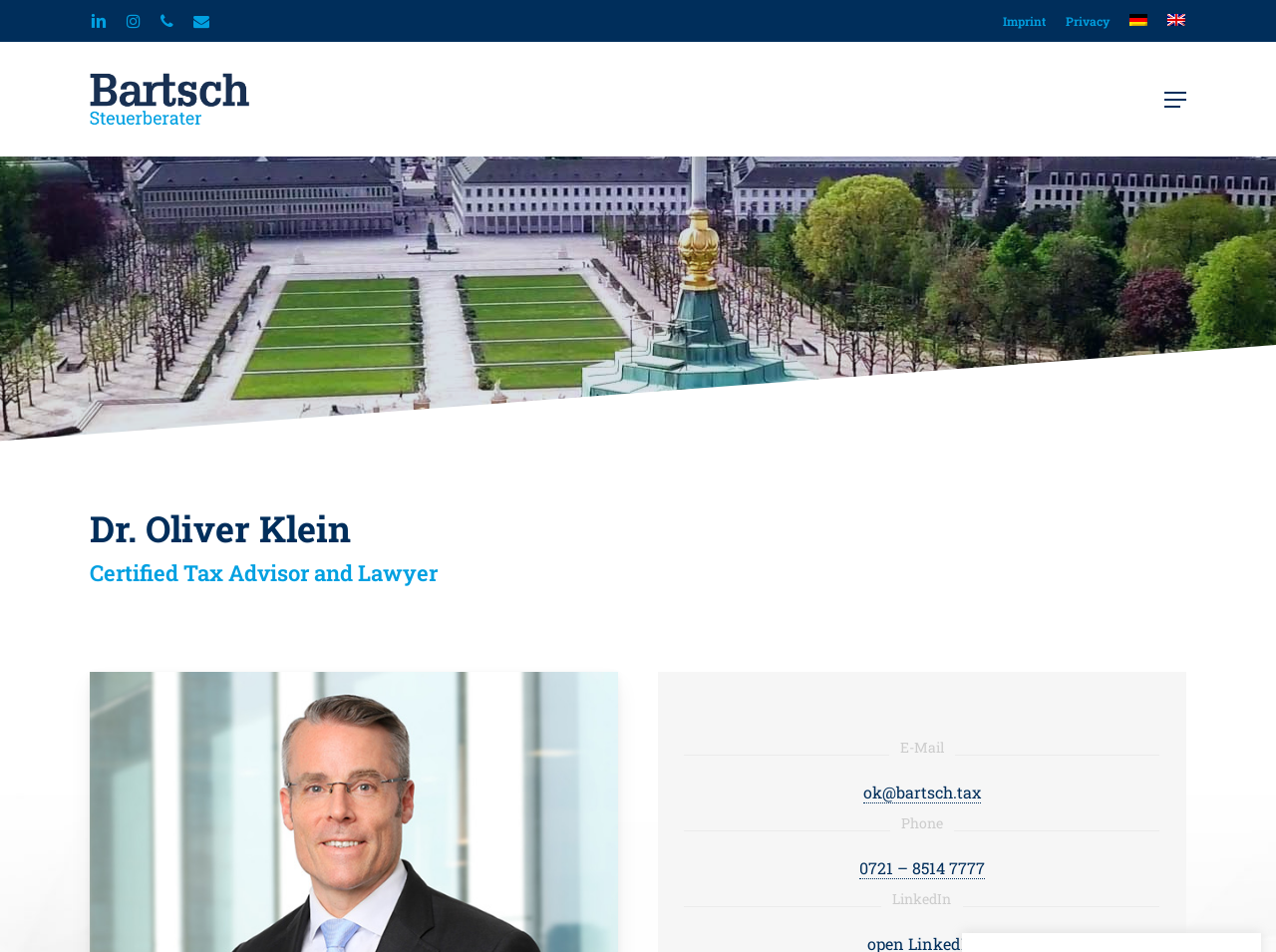What is the phone number of Dr. Oliver Klein?
Offer a detailed and full explanation in response to the question.

I searched for the phone number on the webpage and found it under the 'Phone' heading, which is '0721 – 8514 7777'.